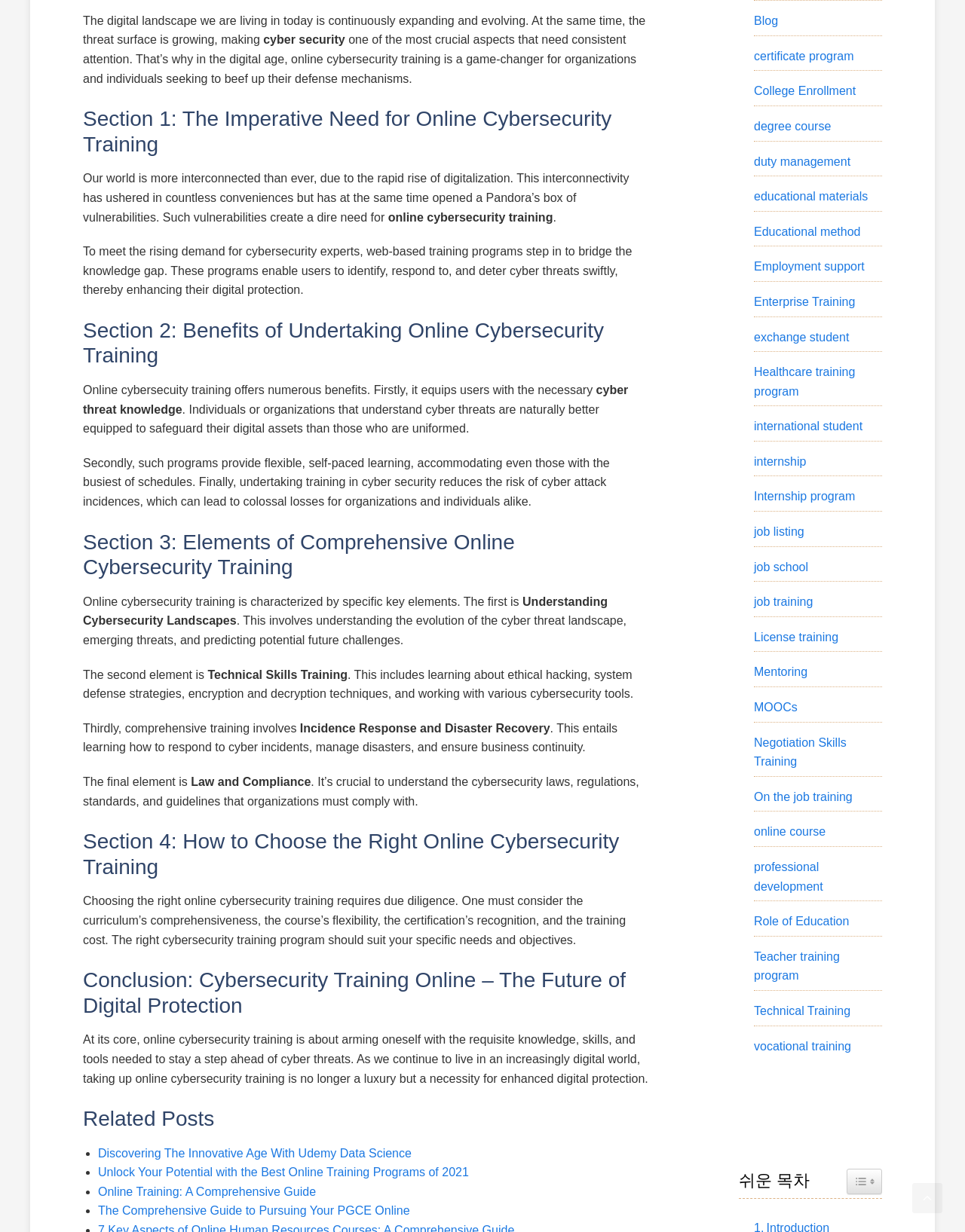Determine the bounding box for the UI element described here: "Online Training: A Comprehensive Guide".

[0.102, 0.962, 0.327, 0.972]